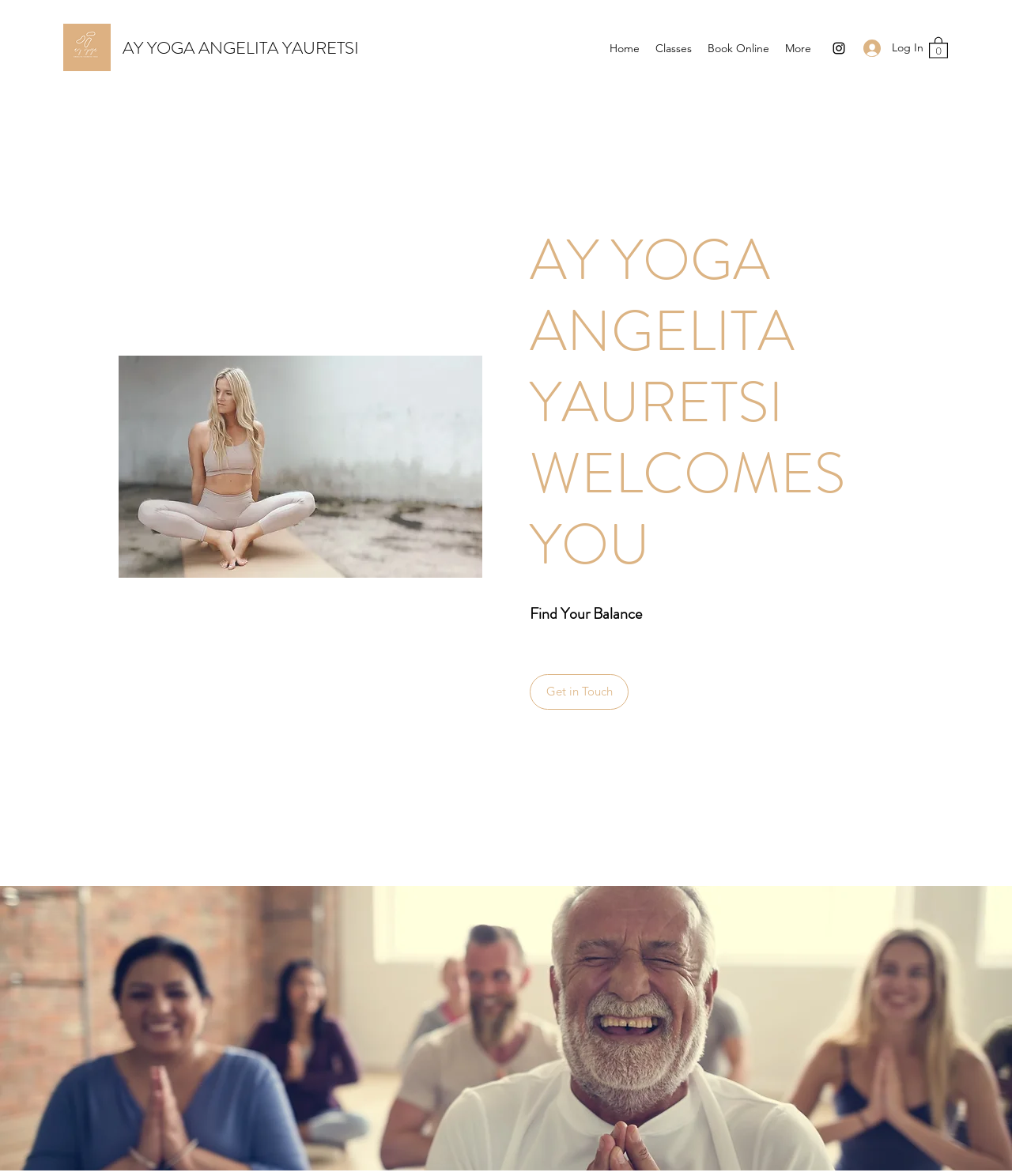Please provide a brief answer to the following inquiry using a single word or phrase:
What is the purpose of the 'Log In' button?

To access account